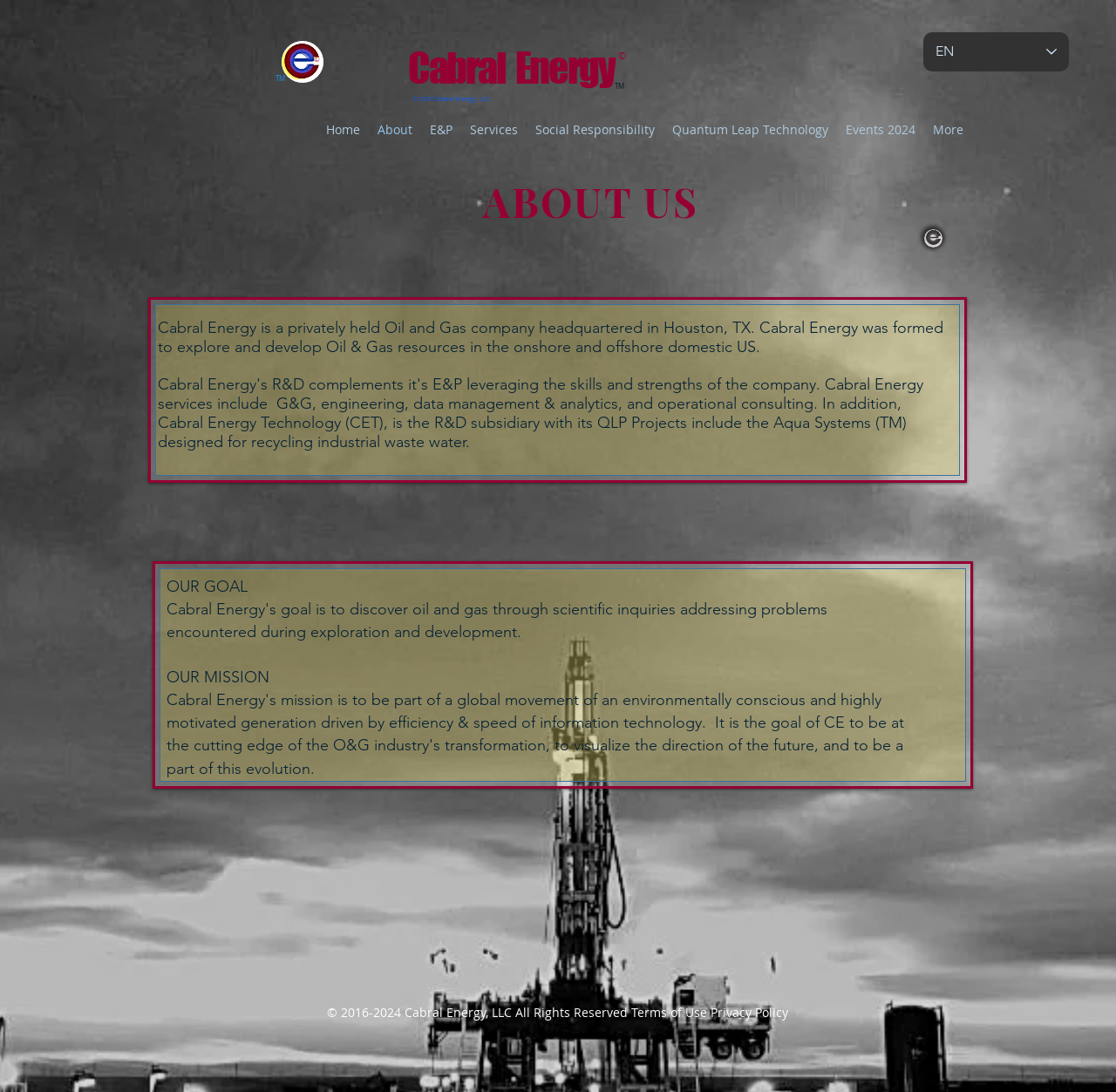What is the year range of the copyright notice at the bottom of the webpage?
Please give a well-detailed answer to the question.

The year range of the copyright notice at the bottom of the webpage can be found in the static text element with the text '© 2016-2024 Cabral Energy, LLC All Rights Reserved'.